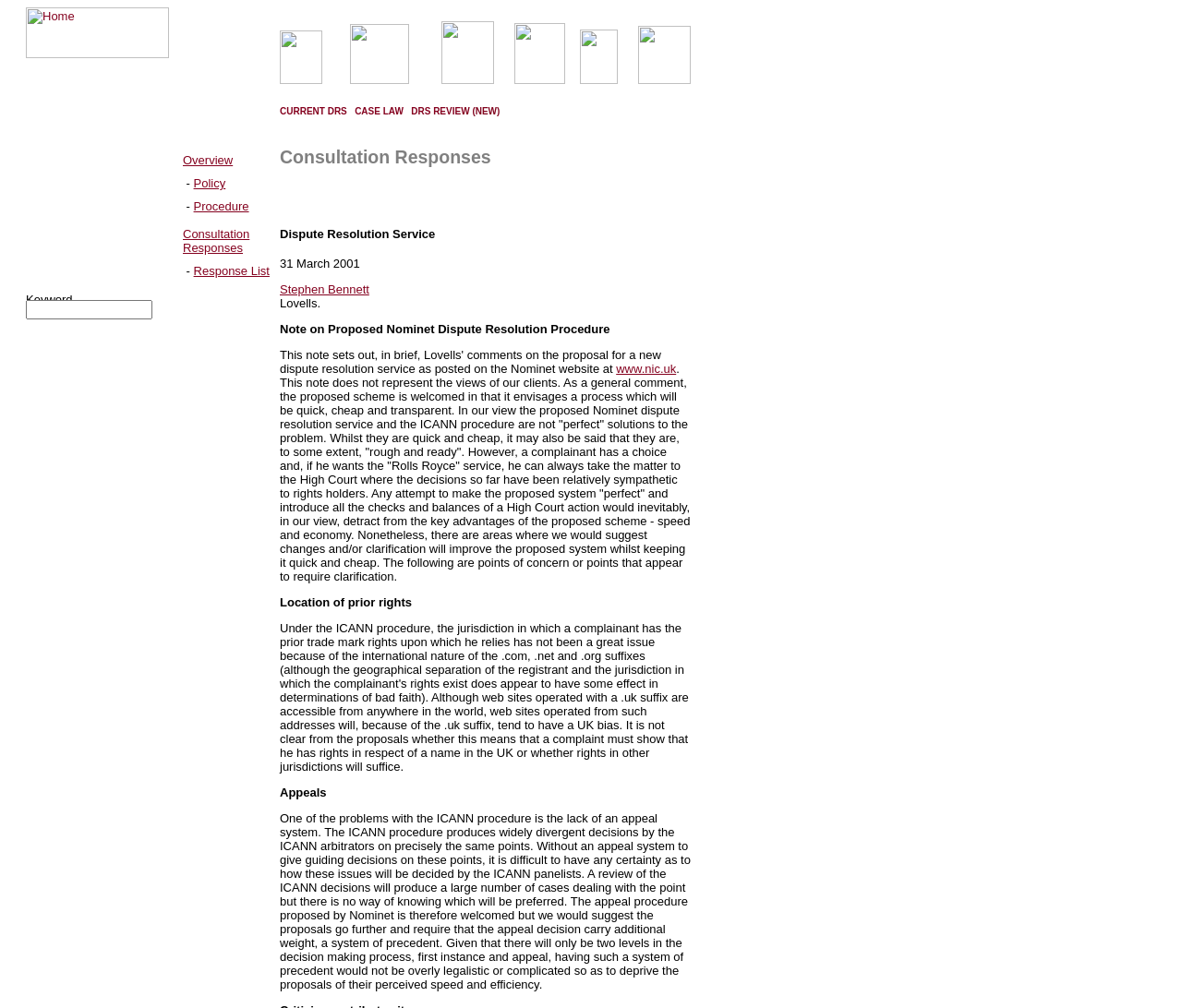What is the main topic of the consultation responses?
Look at the screenshot and respond with a single word or phrase.

Dispute Resolution Procedure